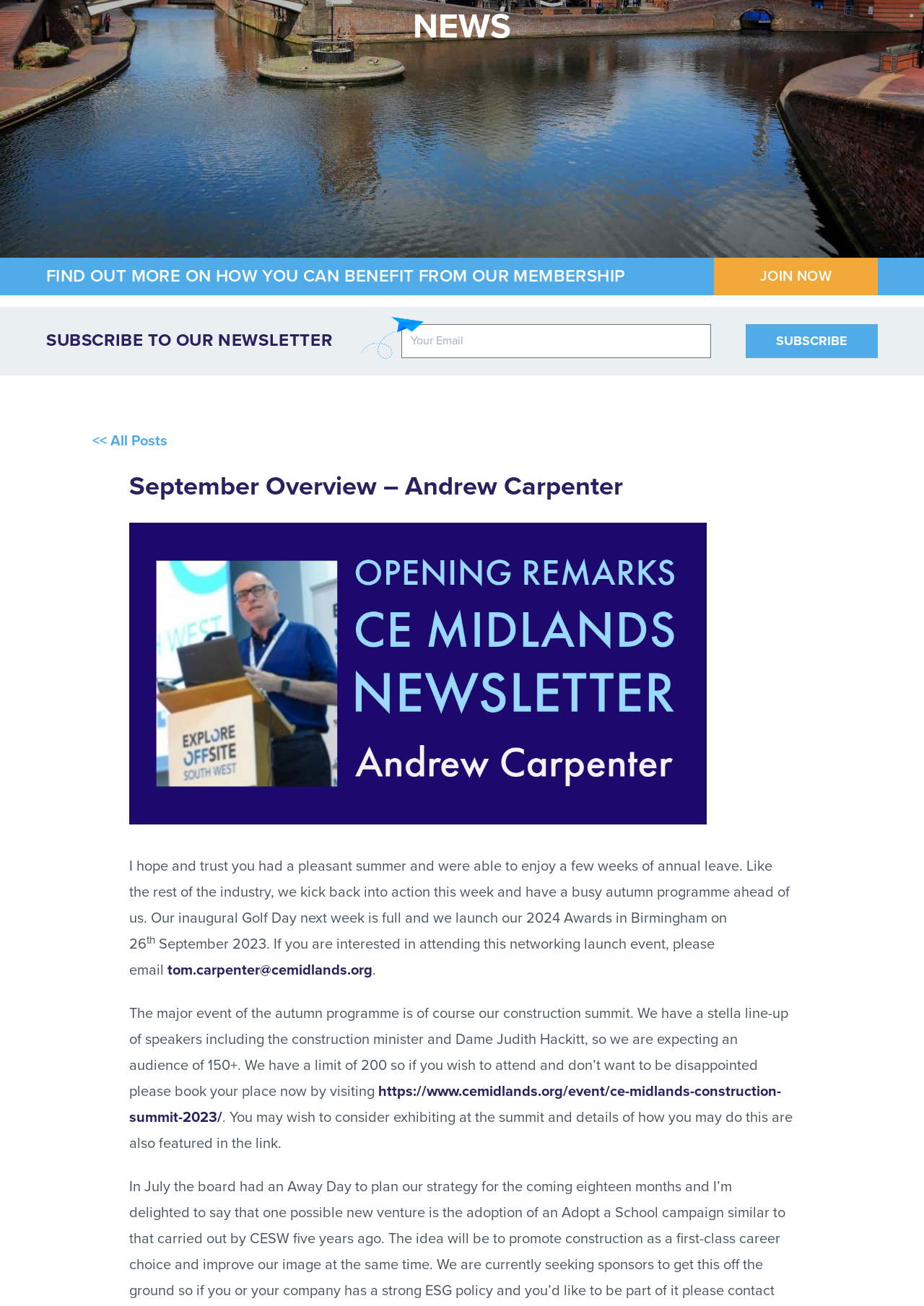Please specify the bounding box coordinates in the format (top-left x, top-left y, bottom-right x, bottom-right y), with values ranging from 0 to 1. Identify the bounding box for the UI component described as follows: Join Now

[0.772, 0.197, 0.95, 0.226]